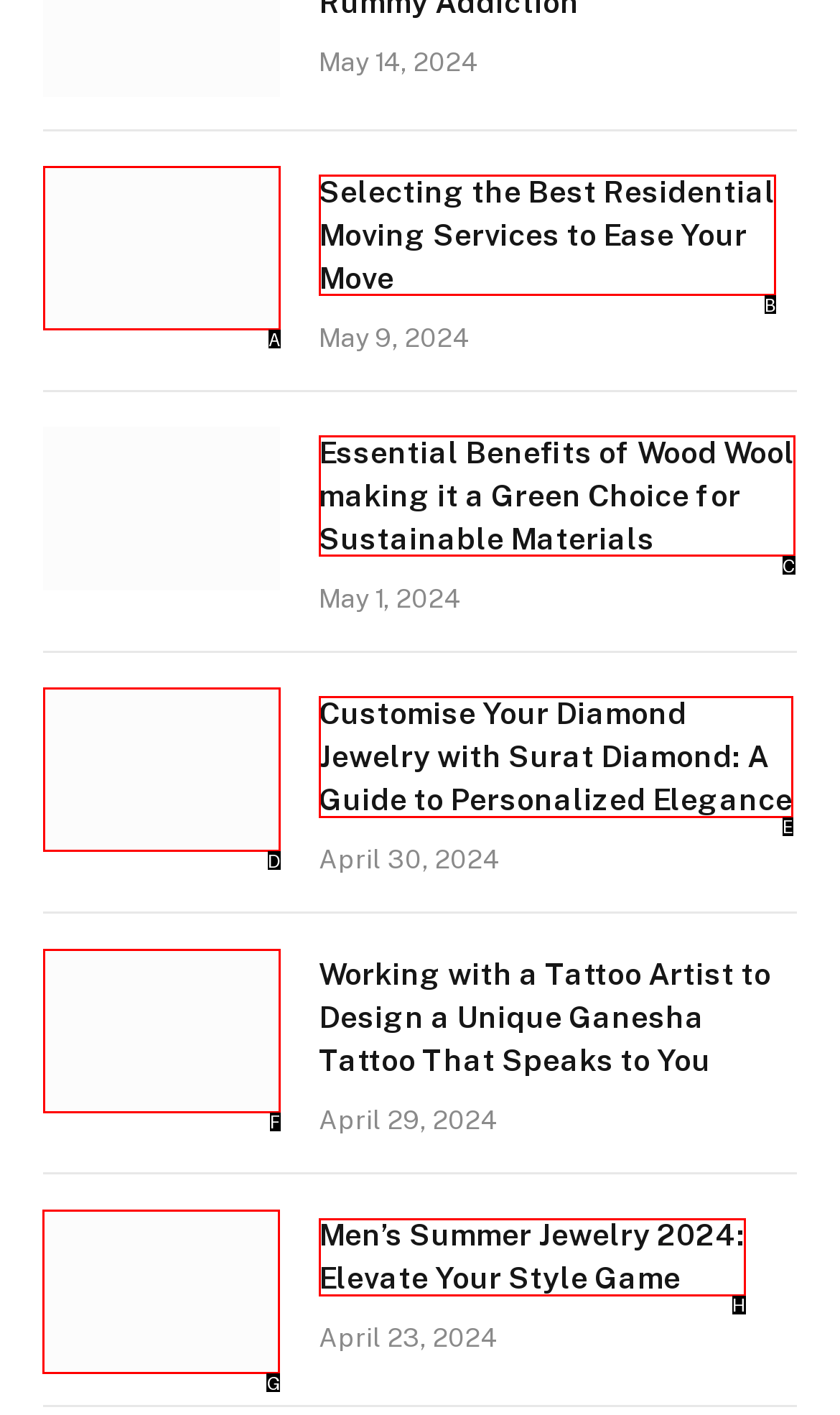Identify the correct HTML element to click for the task: Check out the men's summer jewelry 2024 collection. Provide the letter of your choice.

G